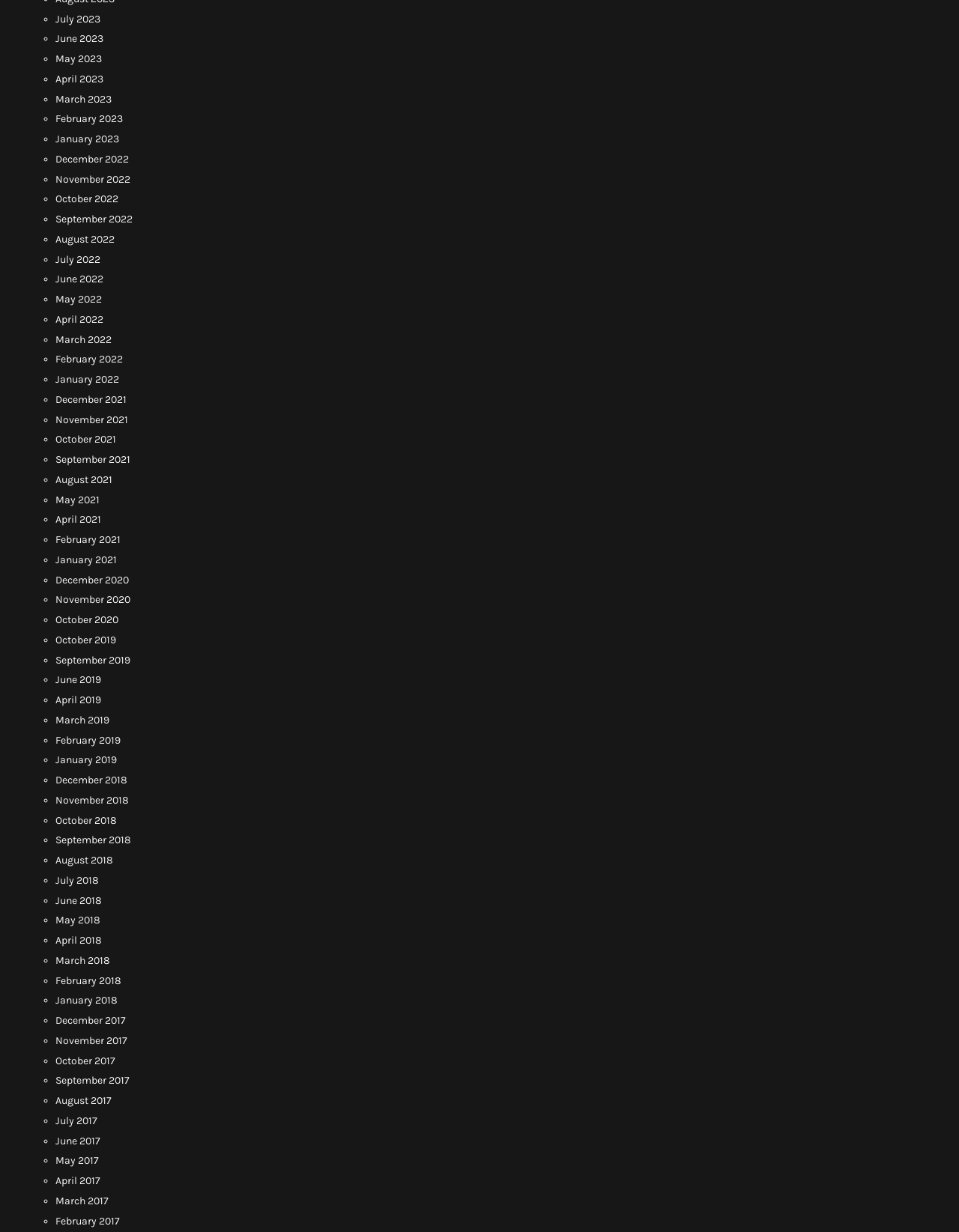How many months are listed?
Provide an in-depth answer to the question, covering all aspects.

I counted the number of links on the webpage, each of which represents a month. There are 48 links, indicating that 48 months are listed.